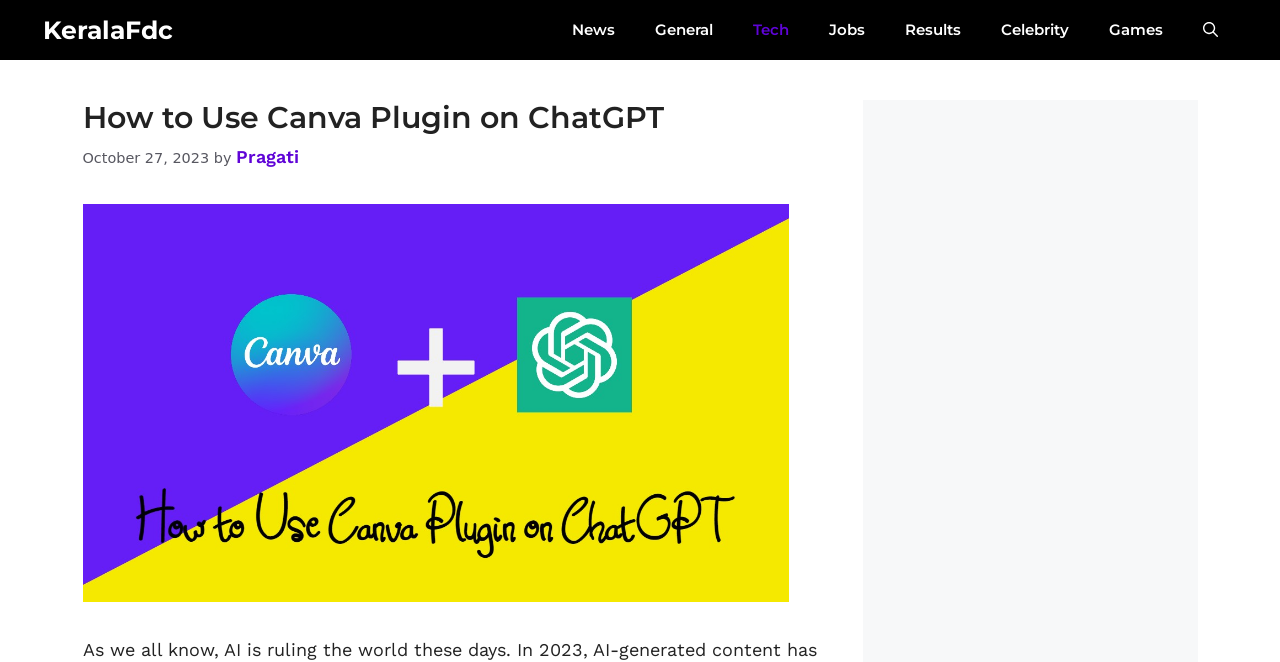Answer the question using only a single word or phrase: 
What is the topic of the article?

Using Canva Plugin on ChatGPT